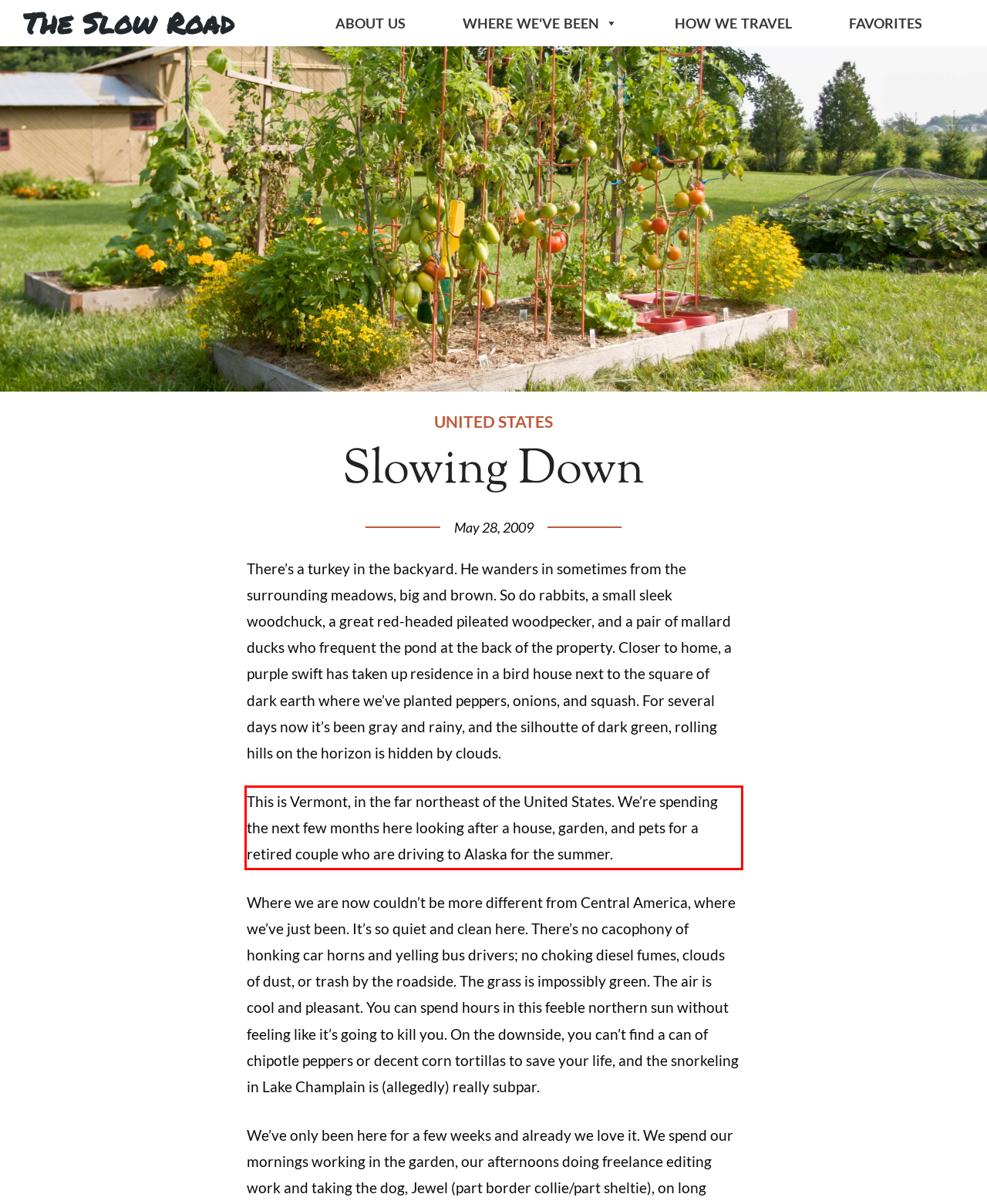You have a screenshot of a webpage, and there is a red bounding box around a UI element. Utilize OCR to extract the text within this red bounding box.

This is Vermont, in the far northeast of the United States. We’re spending the next few months here looking after a house, garden, and pets for a retired couple who are driving to Alaska for the summer.